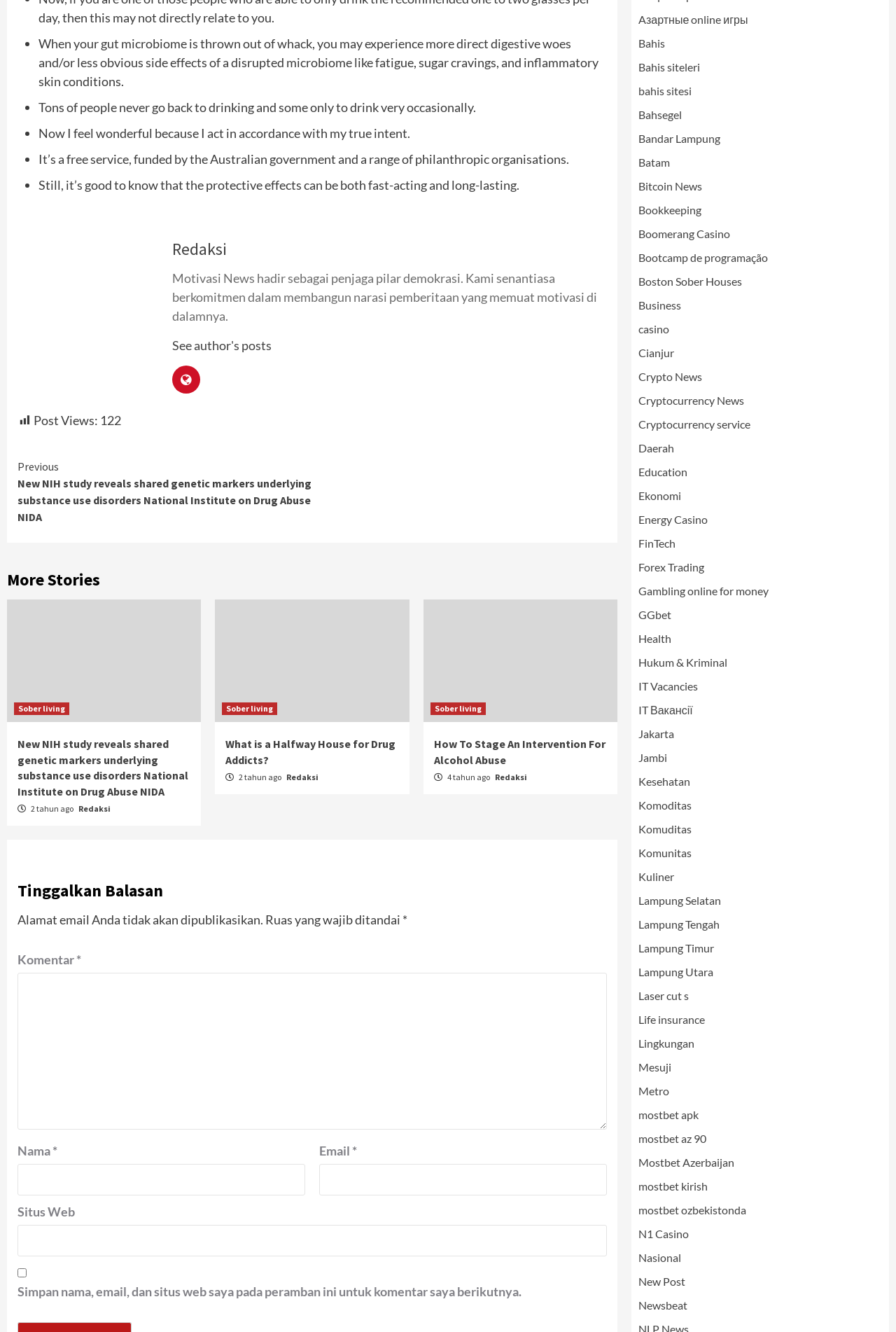Use one word or a short phrase to answer the question provided: 
How many years ago was the article 'How To Stage An Intervention For Alcohol Abuse' published?

4 years ago